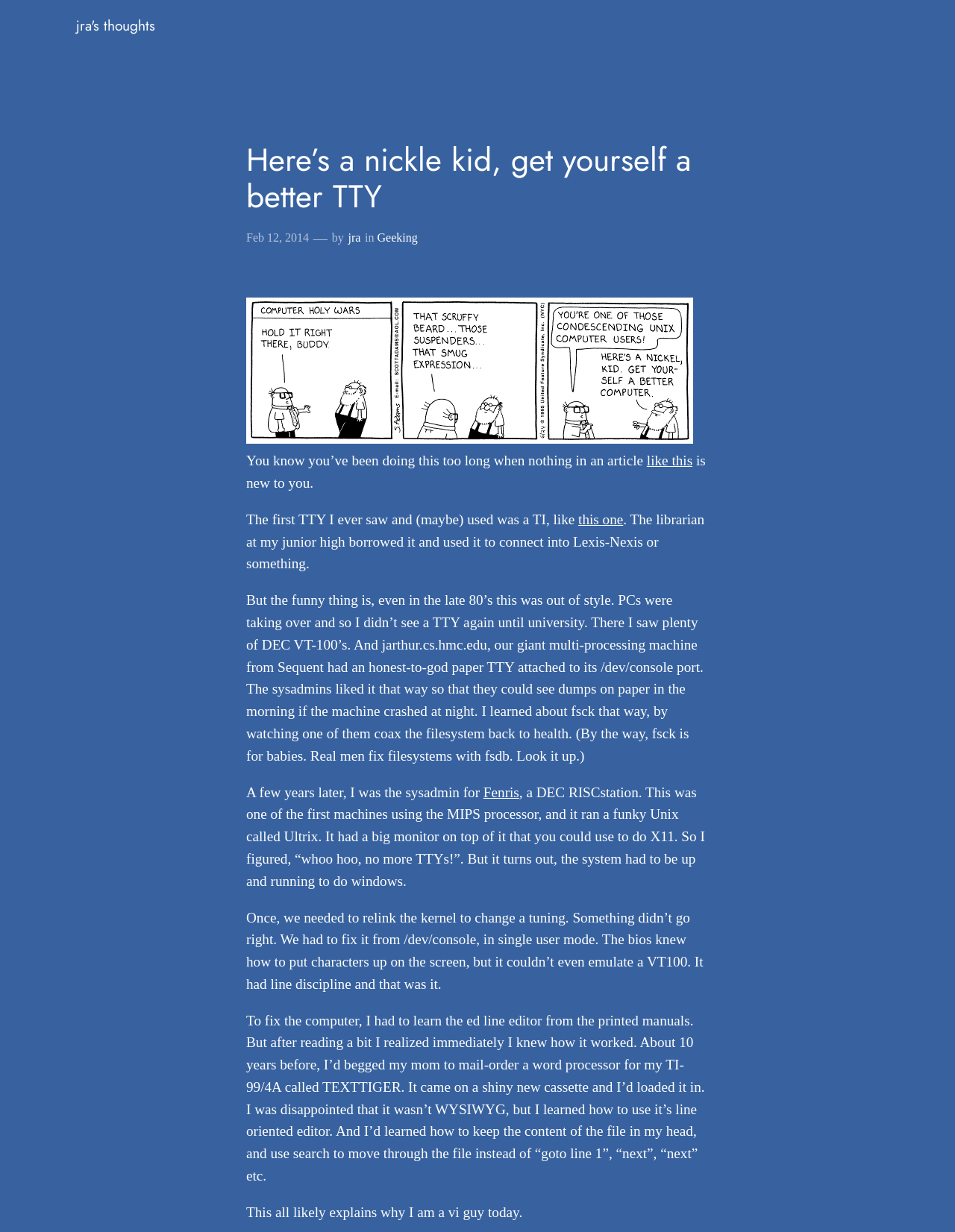Identify the first-level heading on the webpage and generate its text content.

Here’s a nickle kid, get yourself a better TTY